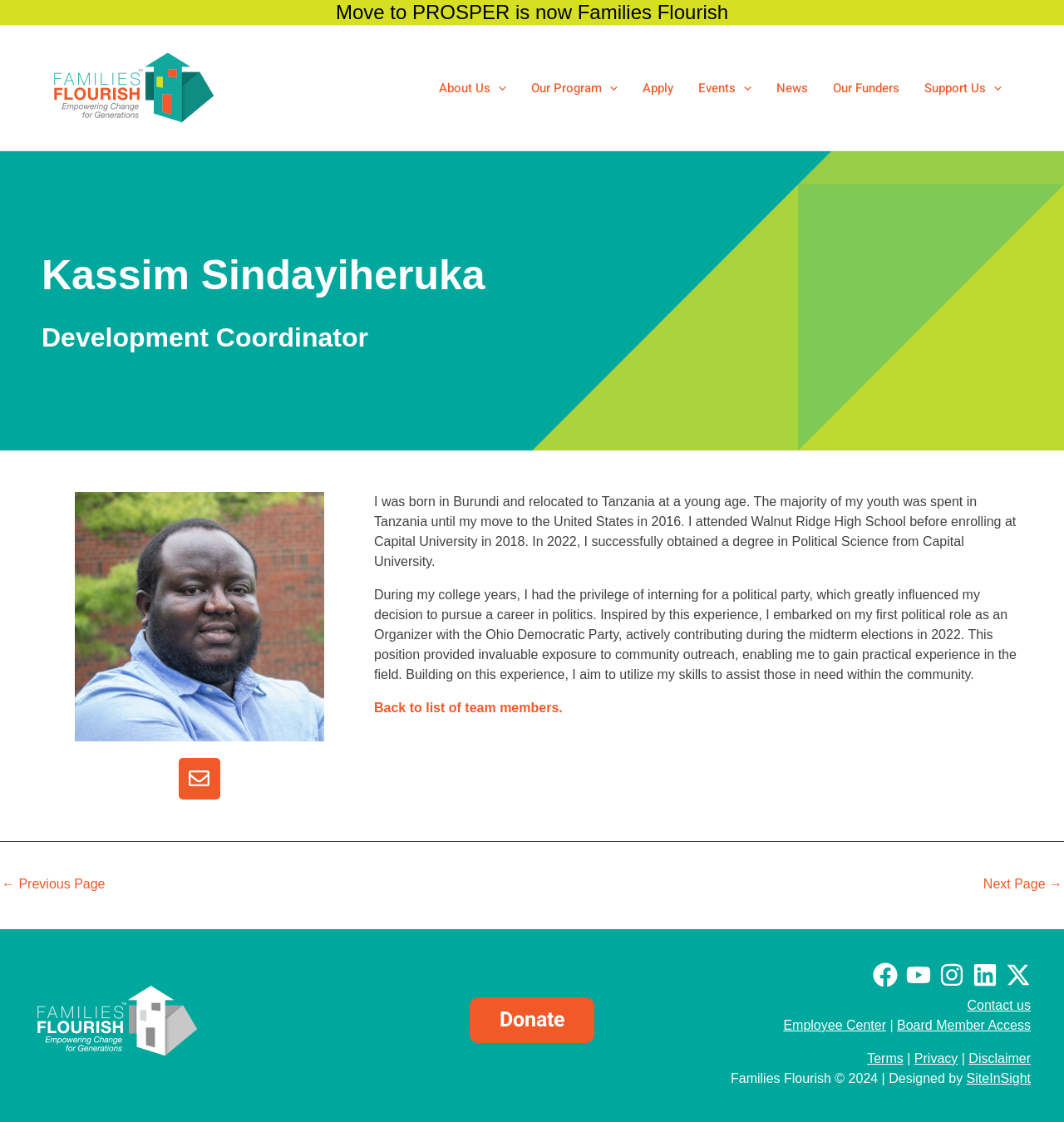Please provide a brief answer to the following inquiry using a single word or phrase:
What is the purpose of the 'Menu Toggle' buttons?

To expand or collapse menus